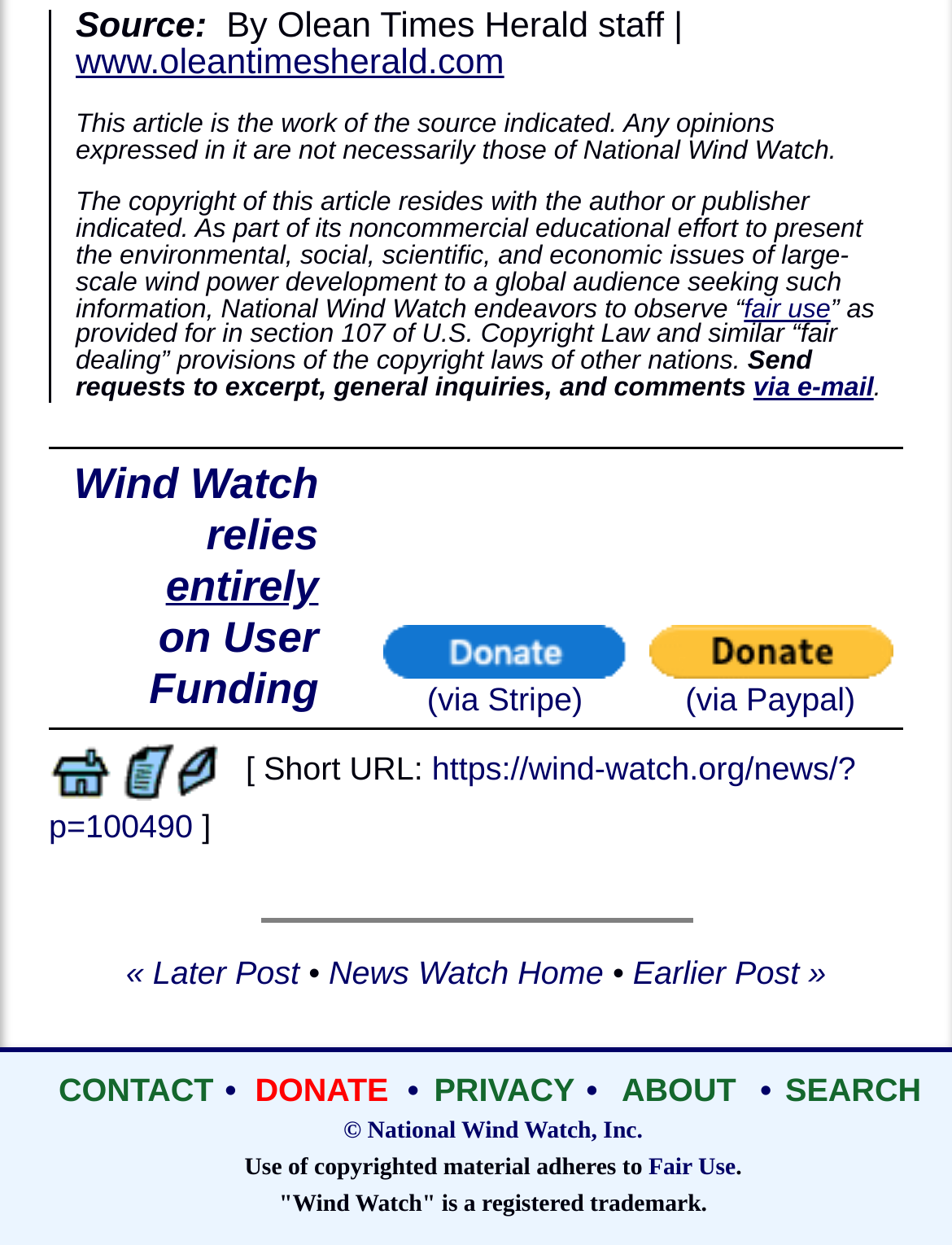Respond concisely with one word or phrase to the following query:
How can I contact National Wind Watch?

Via email